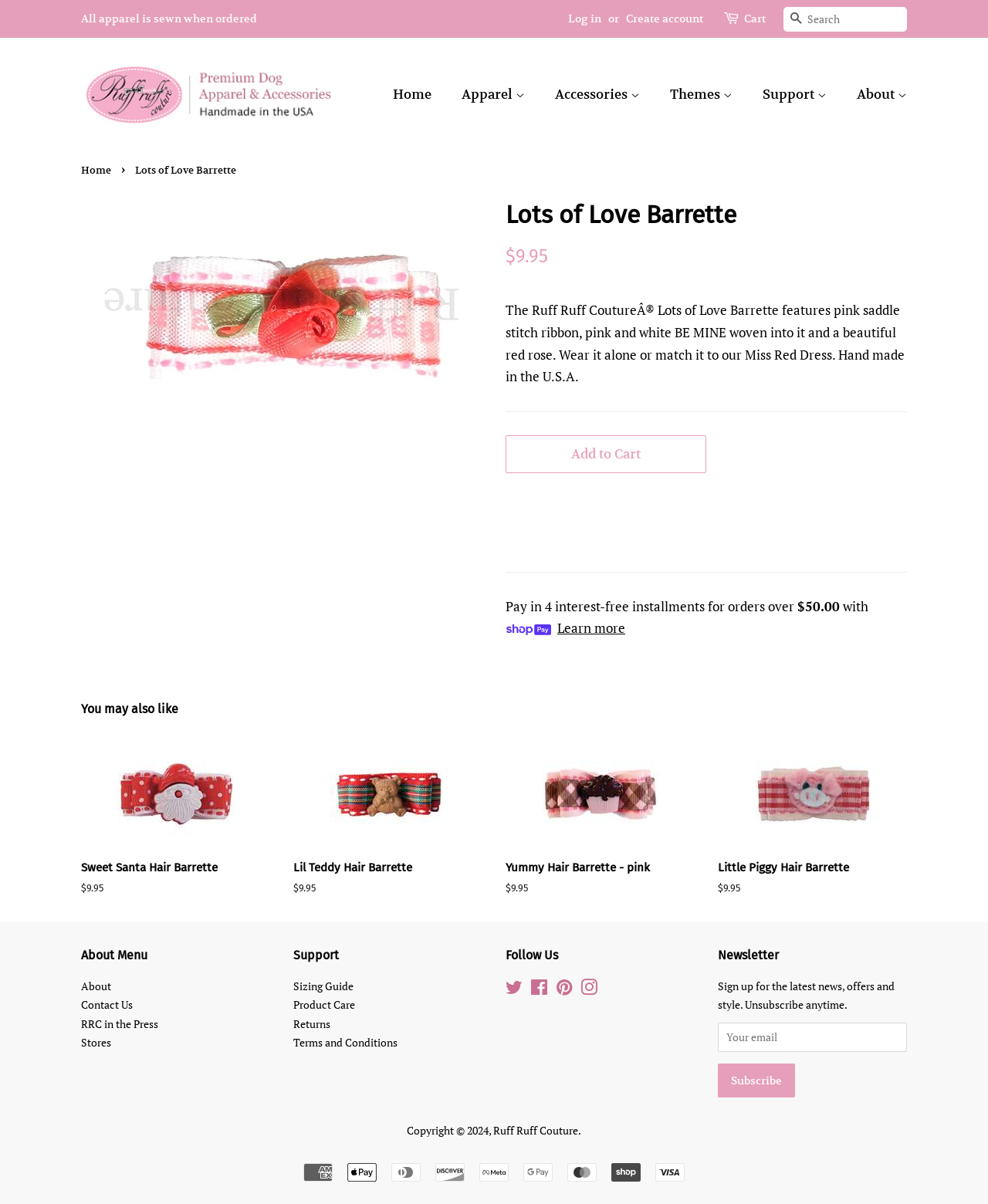Locate the bounding box coordinates of the item that should be clicked to fulfill the instruction: "Search for products".

[0.793, 0.006, 0.918, 0.026]